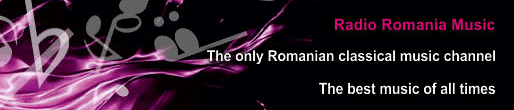What is the color used in the design of the banner?
Based on the image, answer the question with a single word or brief phrase.

Purple